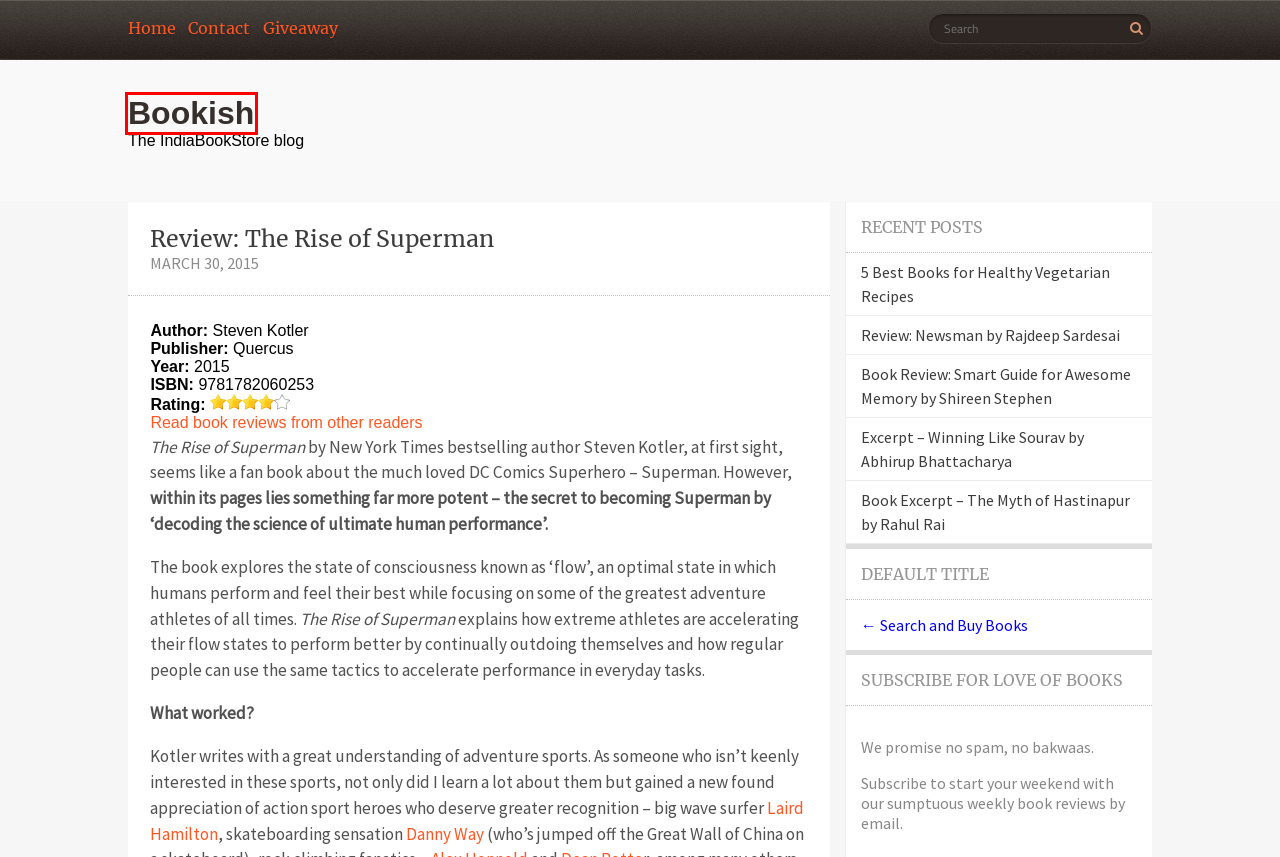Analyze the screenshot of a webpage with a red bounding box and select the webpage description that most accurately describes the new page resulting from clicking the element inside the red box. Here are the candidates:
A. Excerpt - Winning Like Sourav by Abhirup Bhattacharya - Bookish
B. Uncategorized Archives - Bookish
C. Book Excerpt - The Myth of Hastinapur by Rahul Rai - Bookish
D. 5 Best Books for Healthy Vegetarian Recipes - Bookish
E. Book Review: Smart Guide for Awesome Memory by Shireen Stephen - Bookish
F. by  - Compare price for  | IndiaBookStore.net
G. Bookish - The IndiaBookStore blog
H. Review: Newsman by Rajdeep Sardesai - Bookish

G